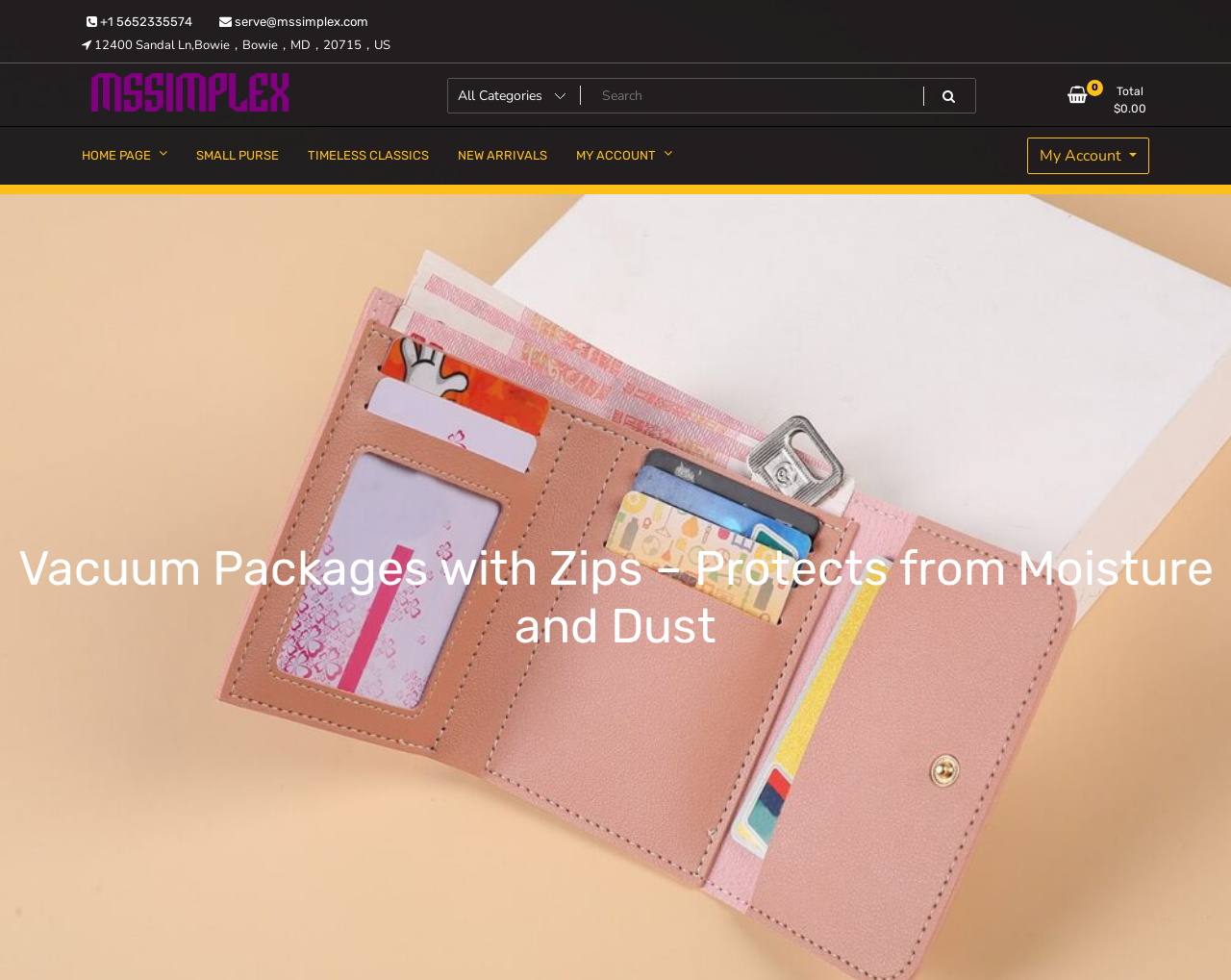Based on the image, provide a detailed response to the question:
What is the address of the company?

I found the address by looking at the top-right corner of the webpage, where it says '12400 Sandal Ln, Bowie, MD, 20715, US'.